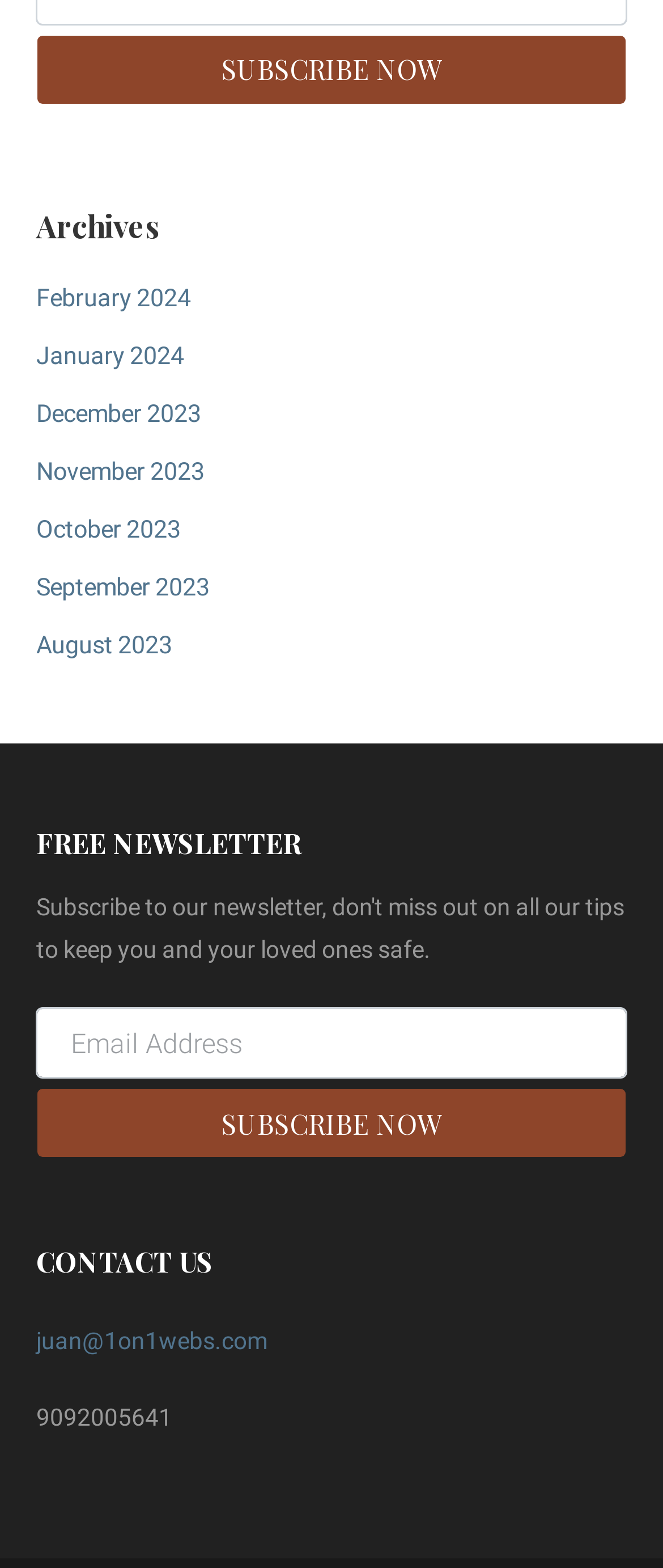Identify the bounding box coordinates for the UI element described by the following text: "juan@1on1webs.com". Provide the coordinates as four float numbers between 0 and 1, in the format [left, top, right, bottom].

[0.055, 0.846, 0.404, 0.864]